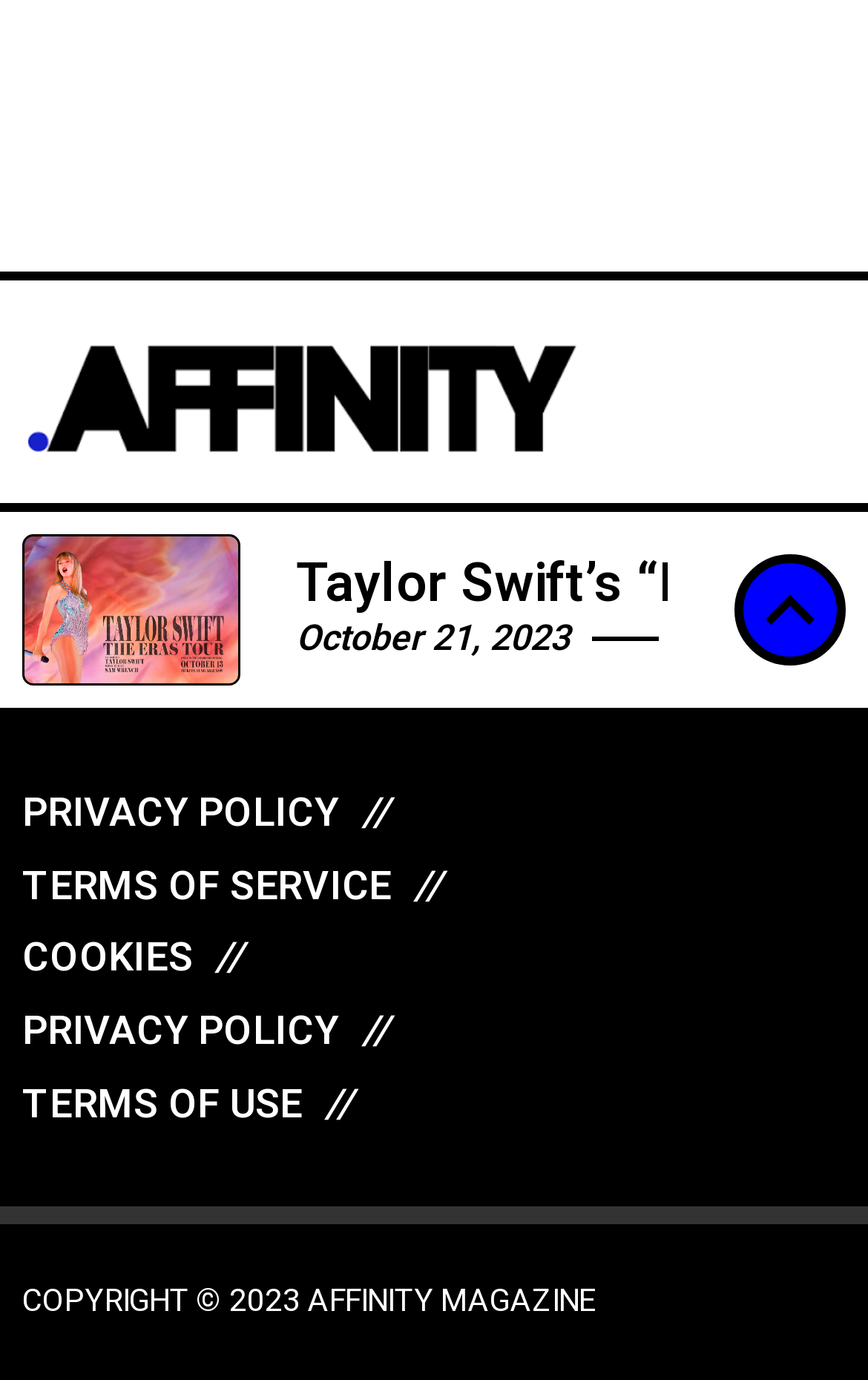Locate the bounding box coordinates of the area that needs to be clicked to fulfill the following instruction: "Check the COPYRIGHT information". The coordinates should be in the format of four float numbers between 0 and 1, namely [left, top, right, bottom].

[0.026, 0.926, 0.687, 0.96]